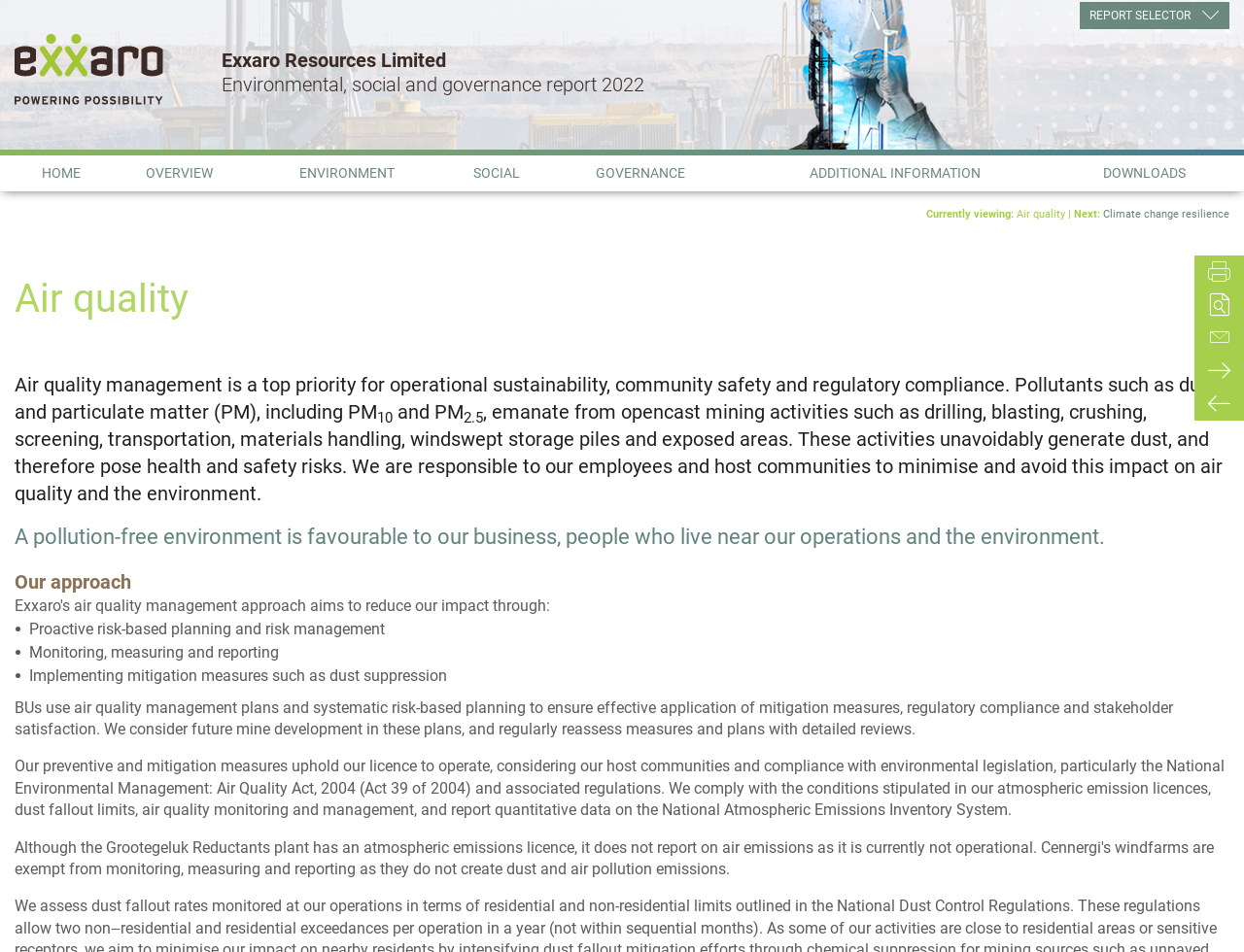Specify the bounding box coordinates of the area to click in order to execute this command: 'Click the 'DOWNLOADS' link'. The coordinates should consist of four float numbers ranging from 0 to 1, and should be formatted as [left, top, right, bottom].

[0.851, 0.163, 0.988, 0.201]